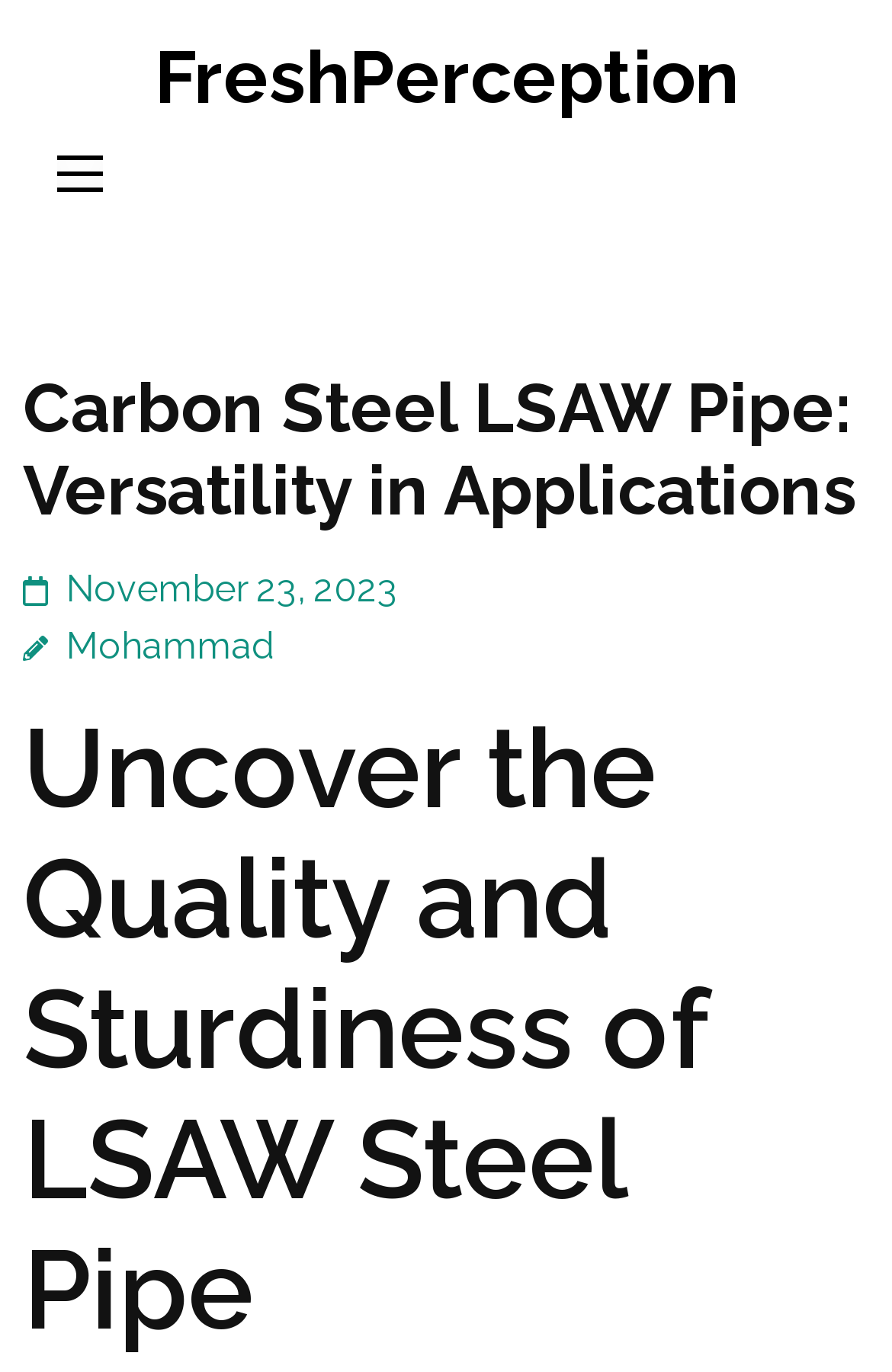Locate the bounding box of the user interface element based on this description: "FreshPerception".

[0.173, 0.025, 0.827, 0.087]